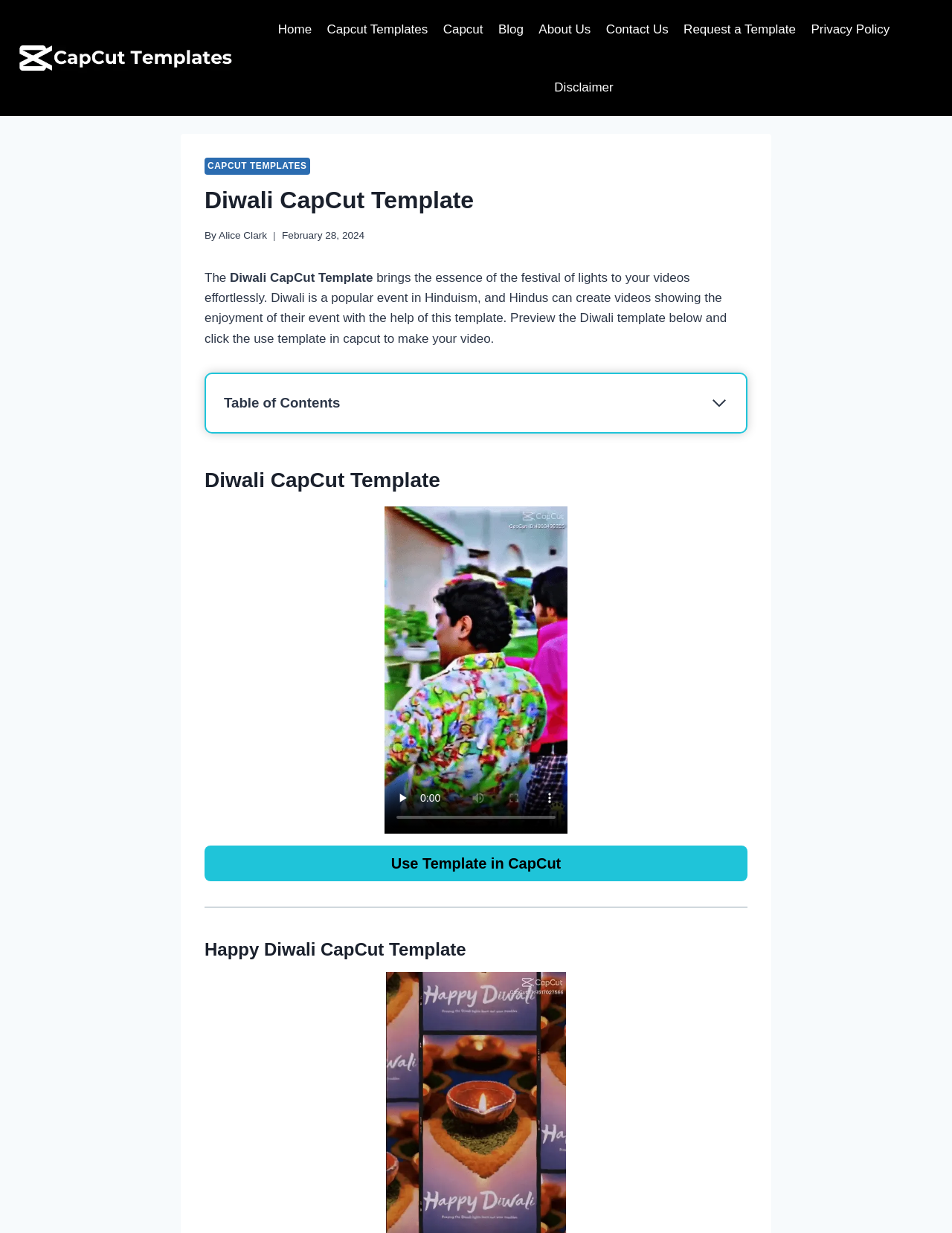Please identify the coordinates of the bounding box that should be clicked to fulfill this instruction: "Go to the 'Home' page".

[0.284, 0.0, 0.335, 0.047]